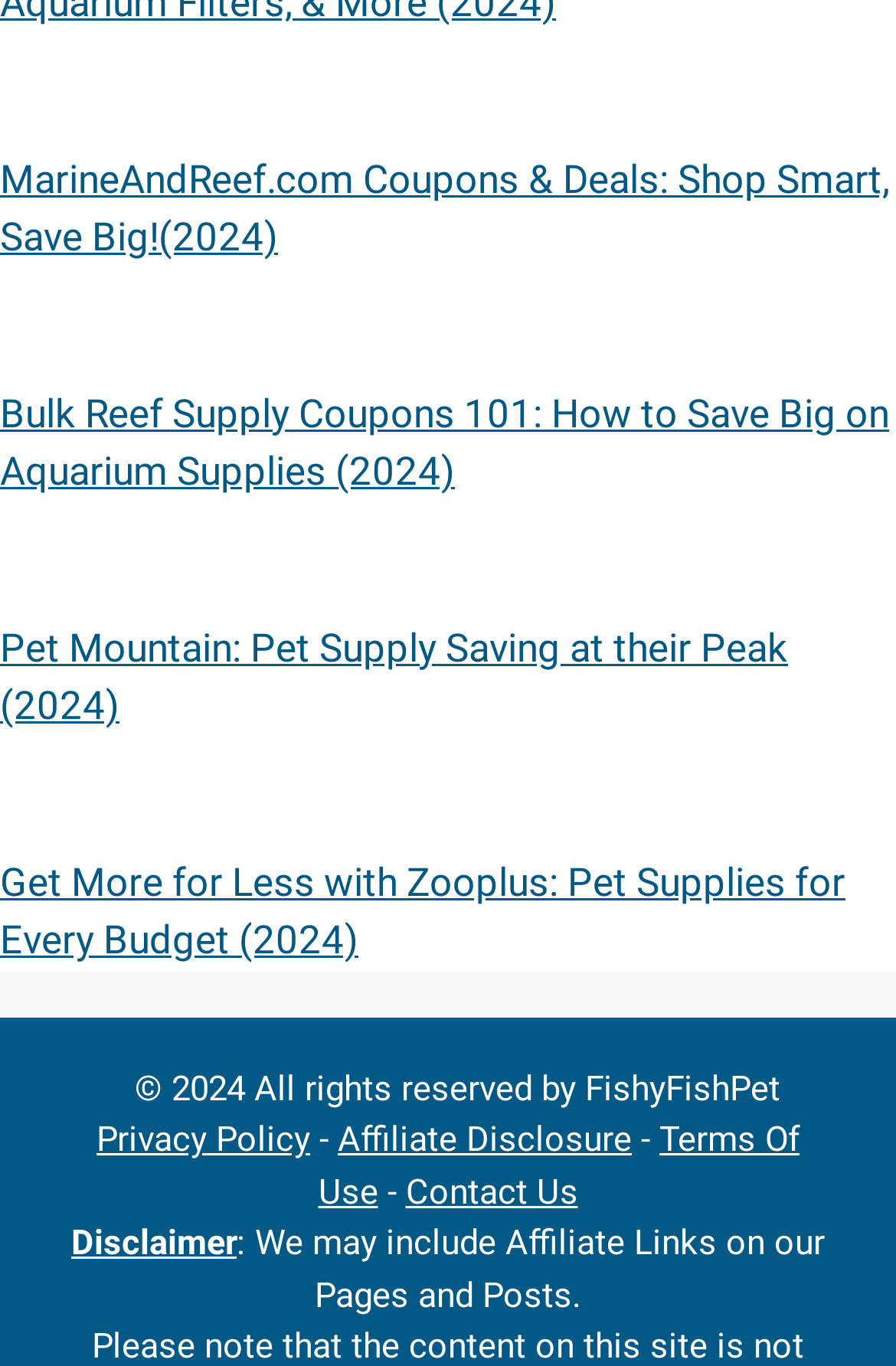Using the description "Terms Of Use", locate and provide the bounding box of the UI element.

[0.355, 0.819, 0.892, 0.887]